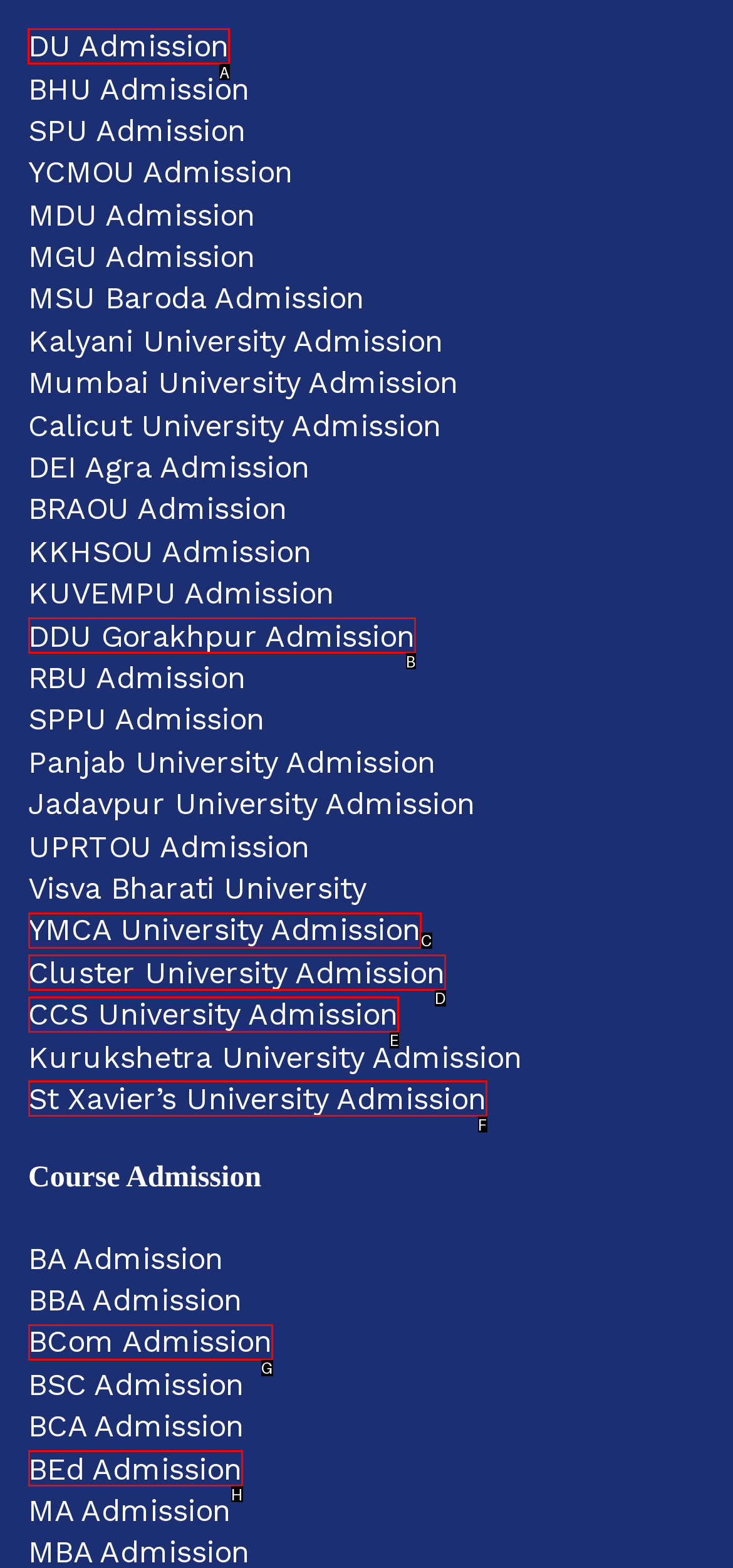Select the letter of the option that should be clicked to achieve the specified task: Click on DU Admission. Respond with just the letter.

A